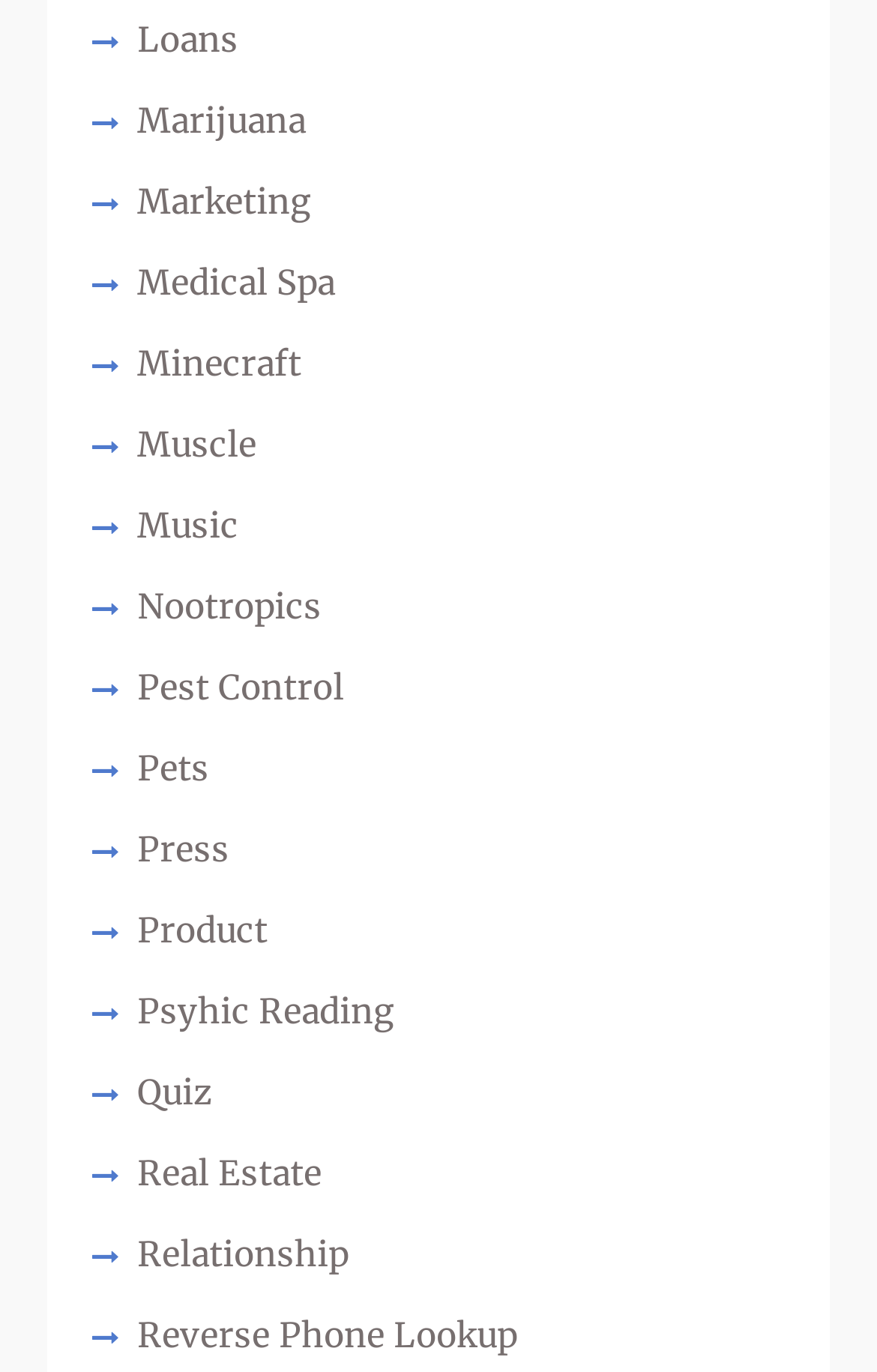Use a single word or phrase to answer the following:
What is the link below 'Marijuana'?

Marketing